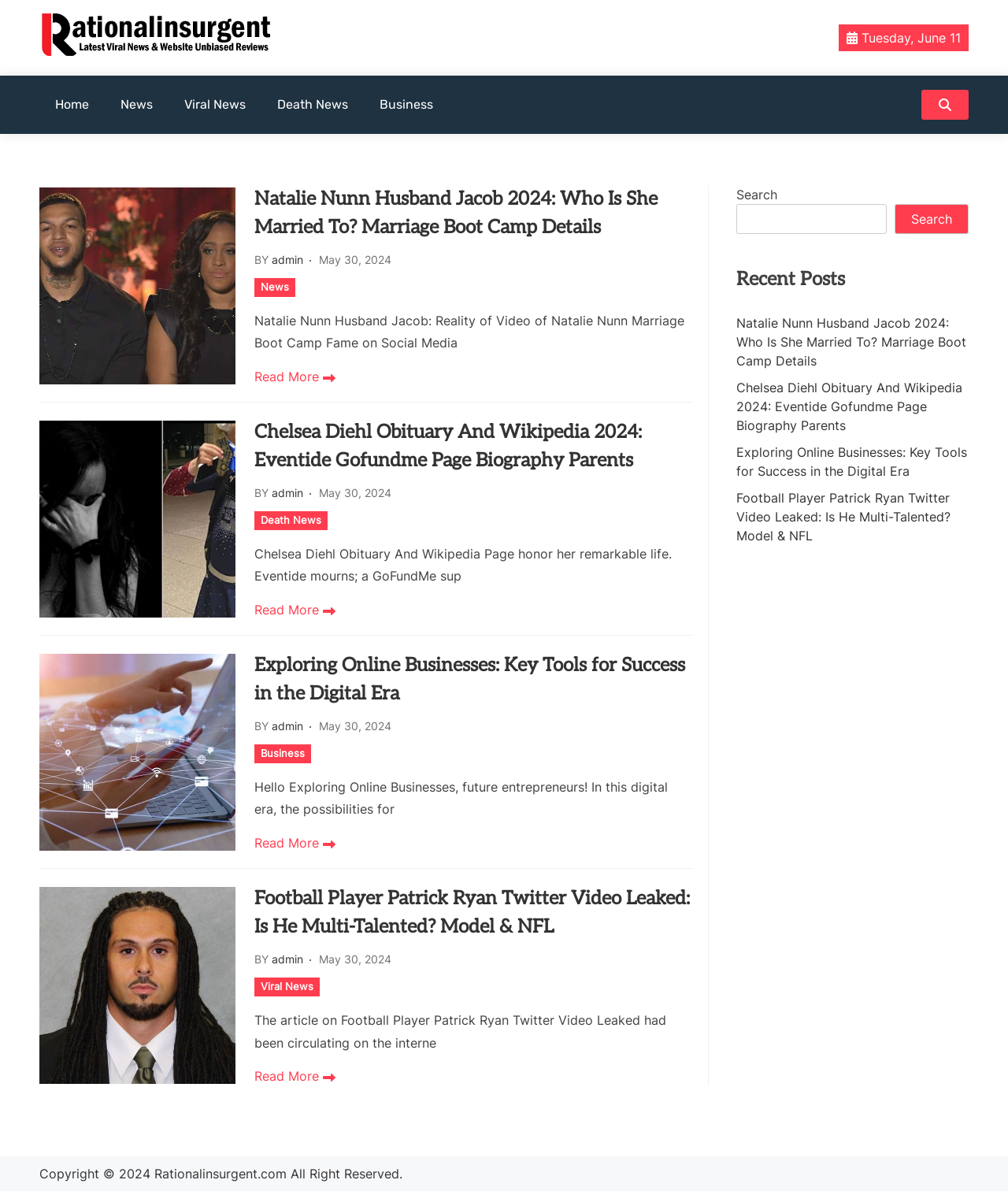Identify the bounding box coordinates for the region of the element that should be clicked to carry out the instruction: "Search for something". The bounding box coordinates should be four float numbers between 0 and 1, i.e., [left, top, right, bottom].

[0.73, 0.171, 0.88, 0.196]